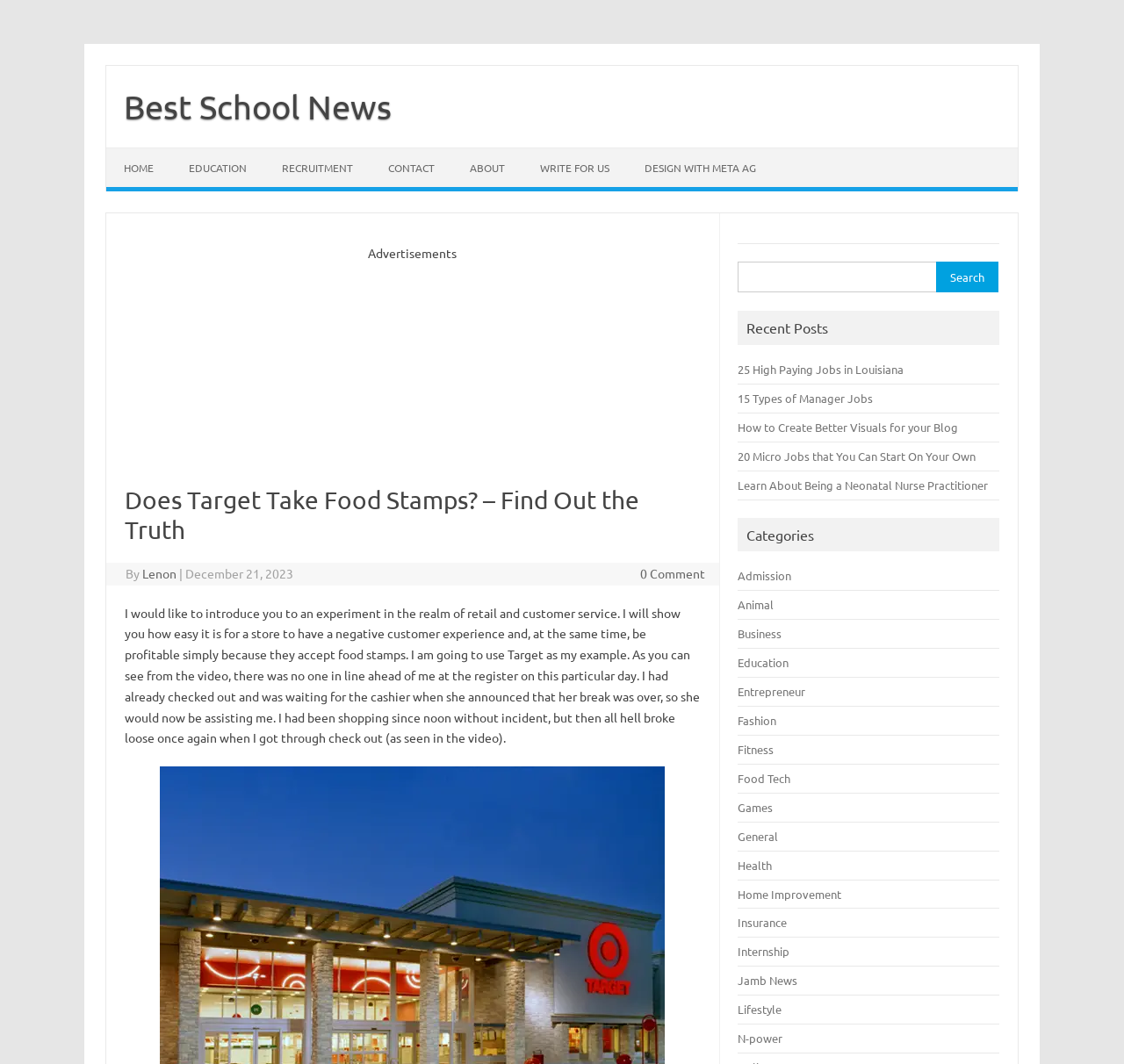Please look at the image and answer the question with a detailed explanation: Who is the author of the article?

I determined the answer by looking at the link element with the text 'Lenon' which is located below the heading of the article, indicating that it is the author of the article.